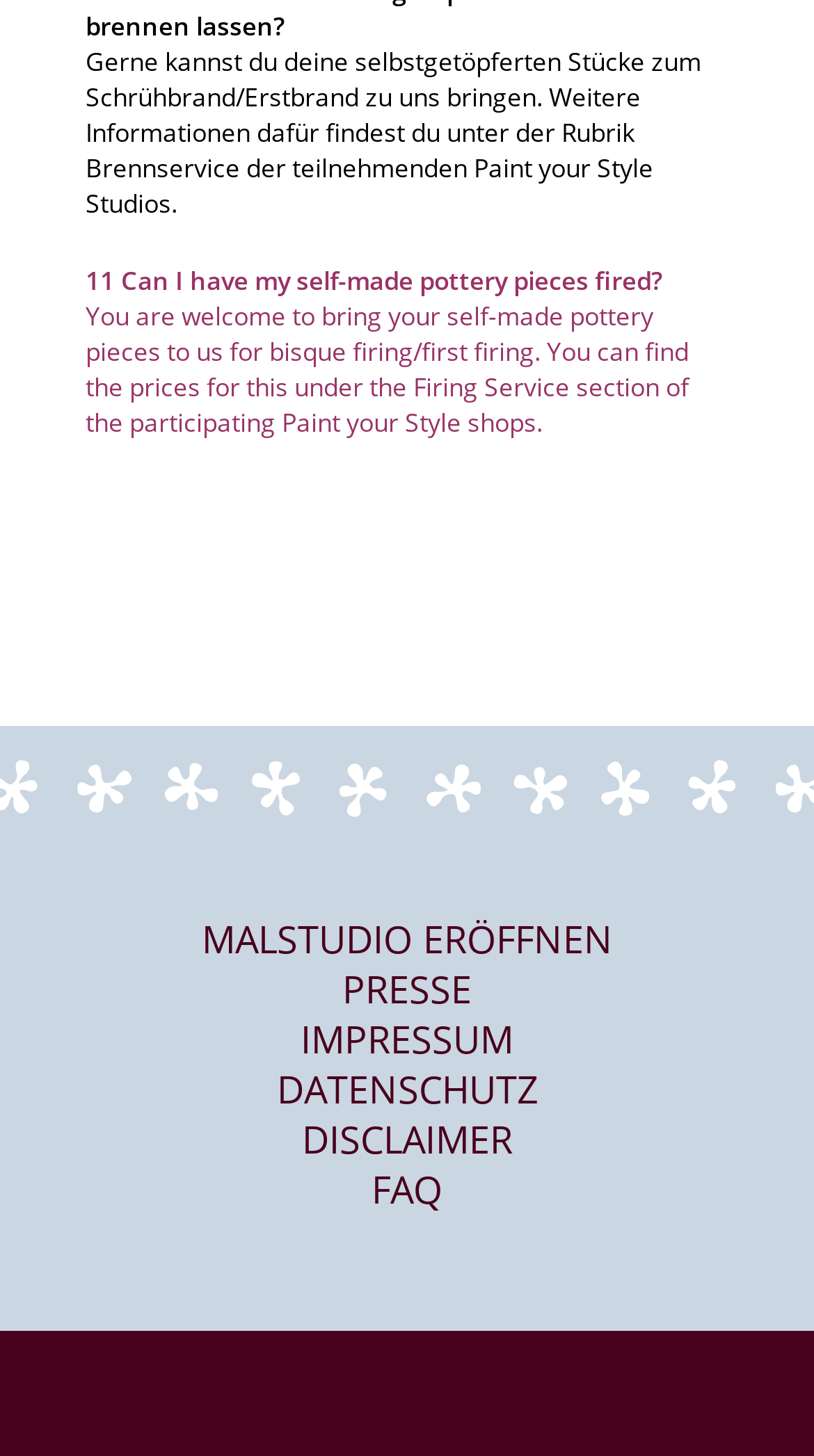What type of studios are participating in the firing service?
Please respond to the question with a detailed and informative answer.

According to the text, 'You can find the prices for this under the Firing Service section of the participating Paint your Style shops.' This implies that the studios participating in the firing service are Paint your Style Studios.